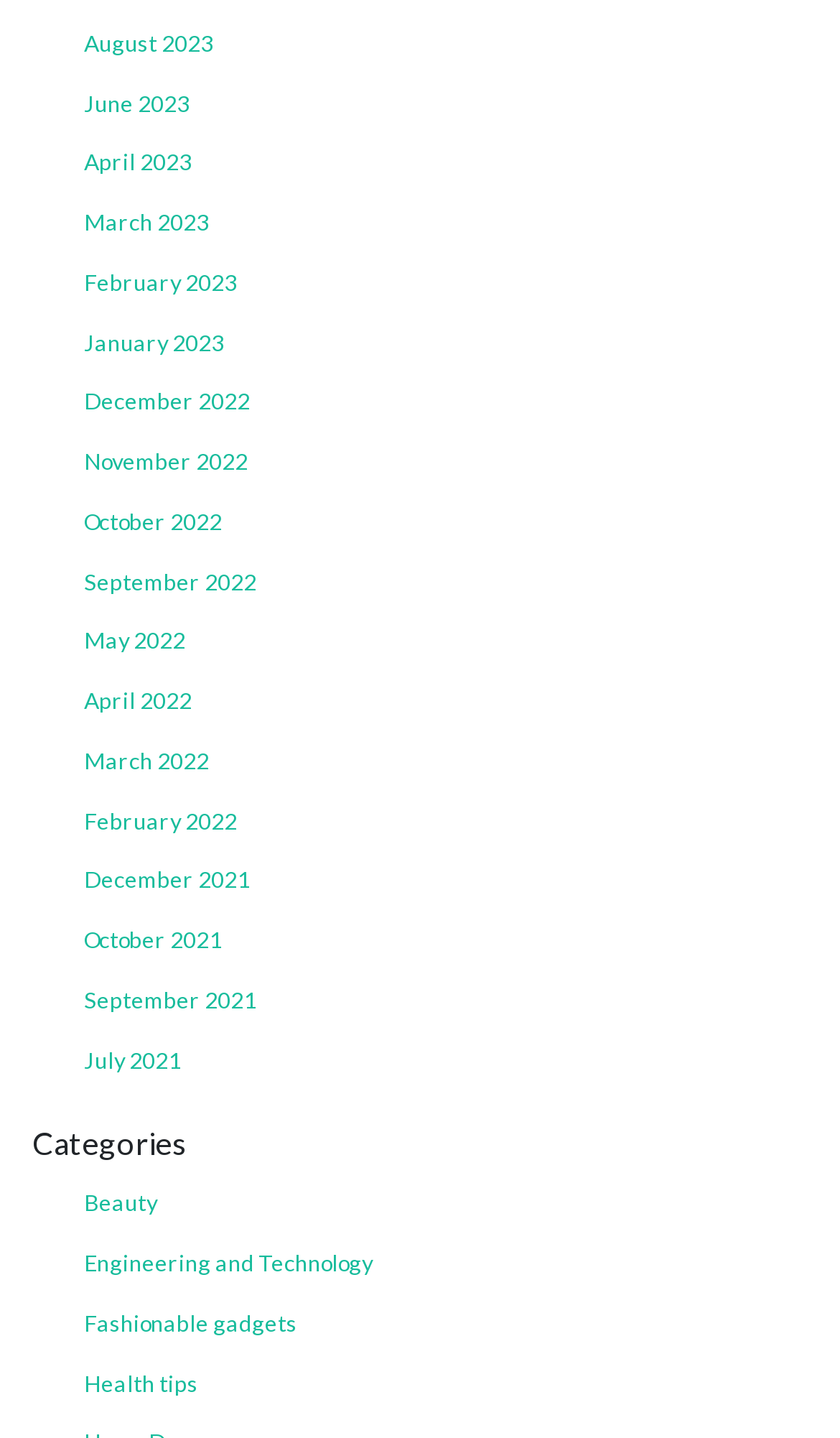Locate the bounding box coordinates of the element I should click to achieve the following instruction: "View August 2023".

[0.038, 0.01, 0.962, 0.052]